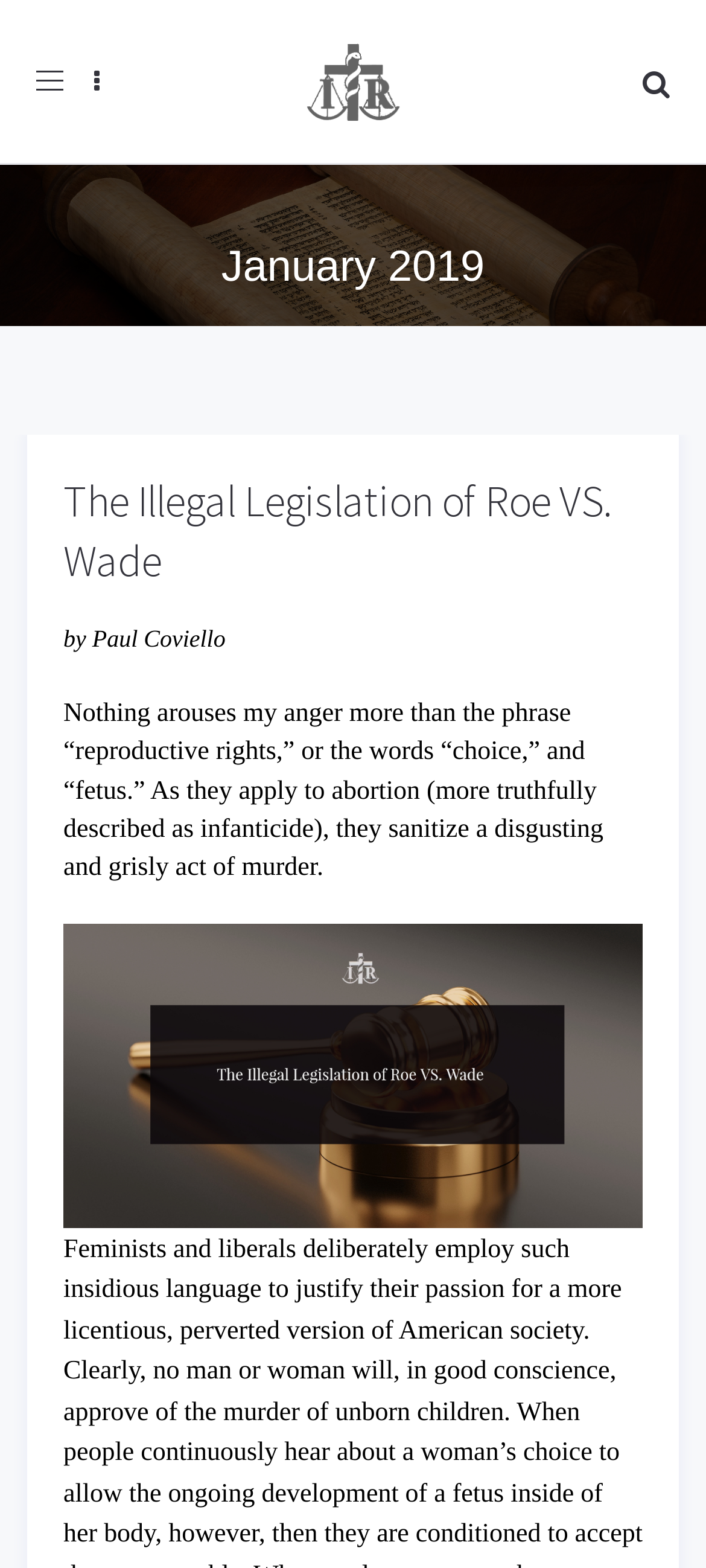Given the element description Toggle navigation, specify the bounding box coordinates of the corresponding UI element in the format (top-left x, top-left y, bottom-right x, bottom-right y). All values must be between 0 and 1.

[0.038, 0.038, 0.103, 0.066]